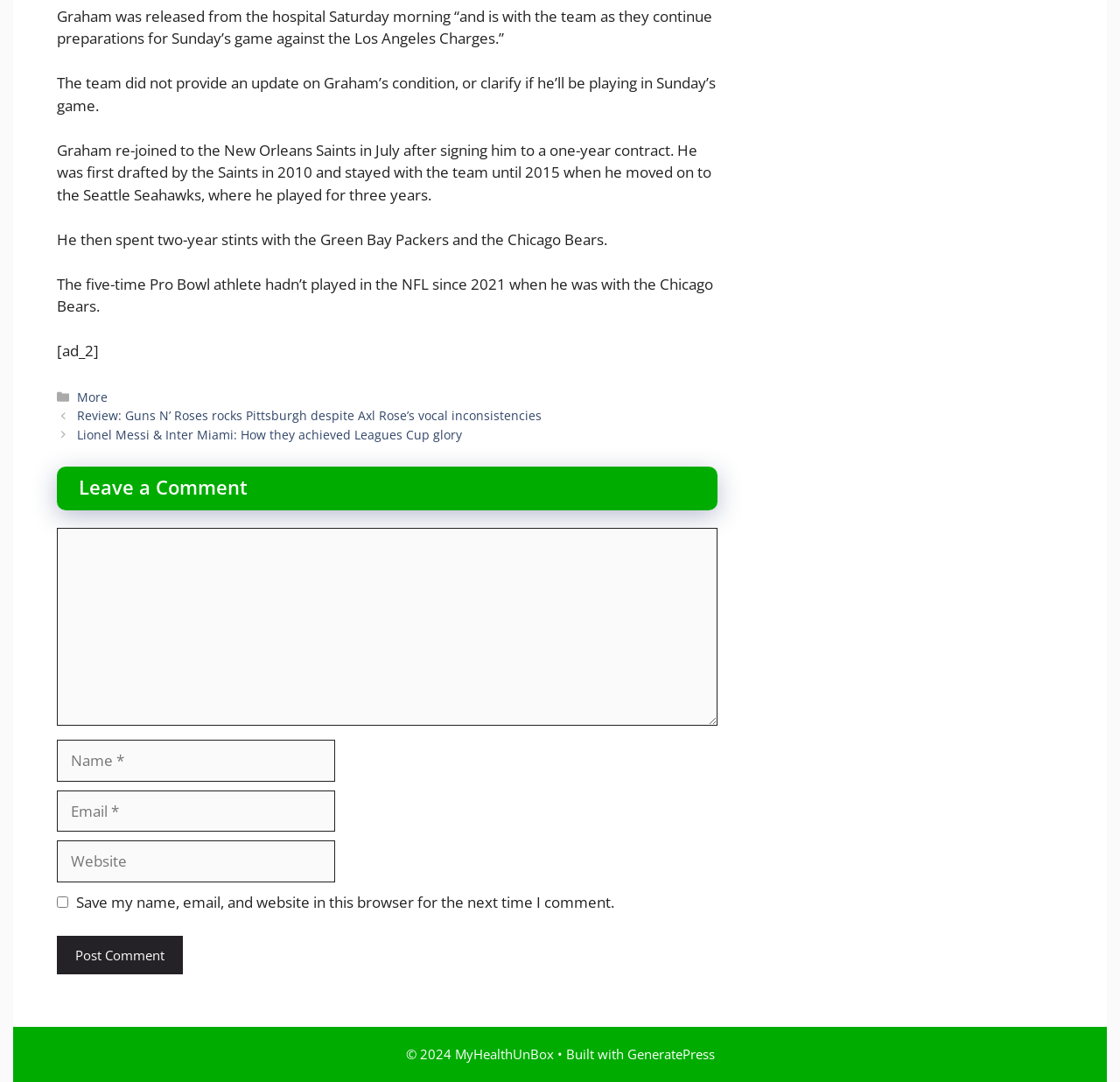What is the purpose of the textbox labeled 'Comment'?
Answer the question with detailed information derived from the image.

The textbox labeled 'Comment' is located below the article and is required. It is likely used for users to leave comments or feedback on the article.